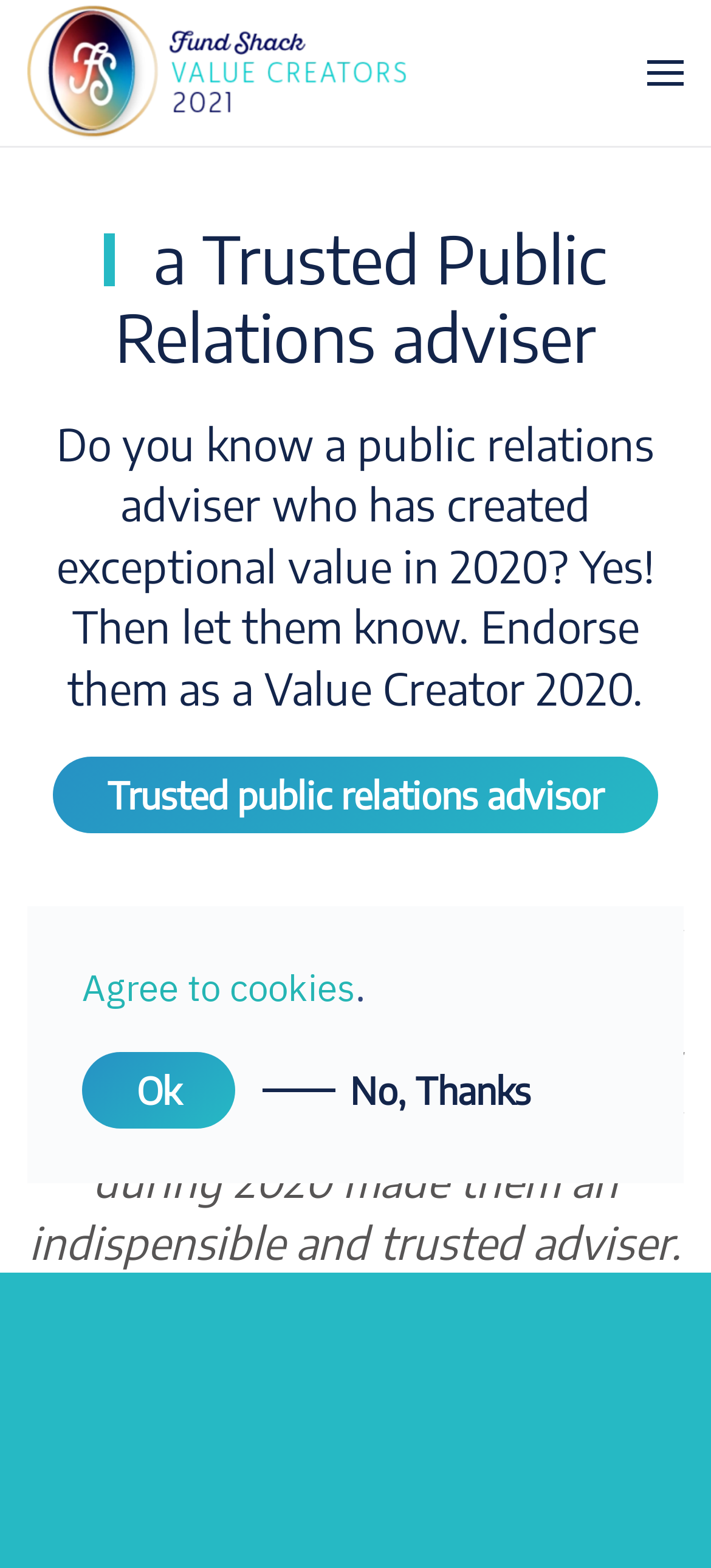What is the eligibility criteria for endorsement?
Answer with a single word or short phrase according to what you see in the image.

Public relations professional with exceptional value in 2020